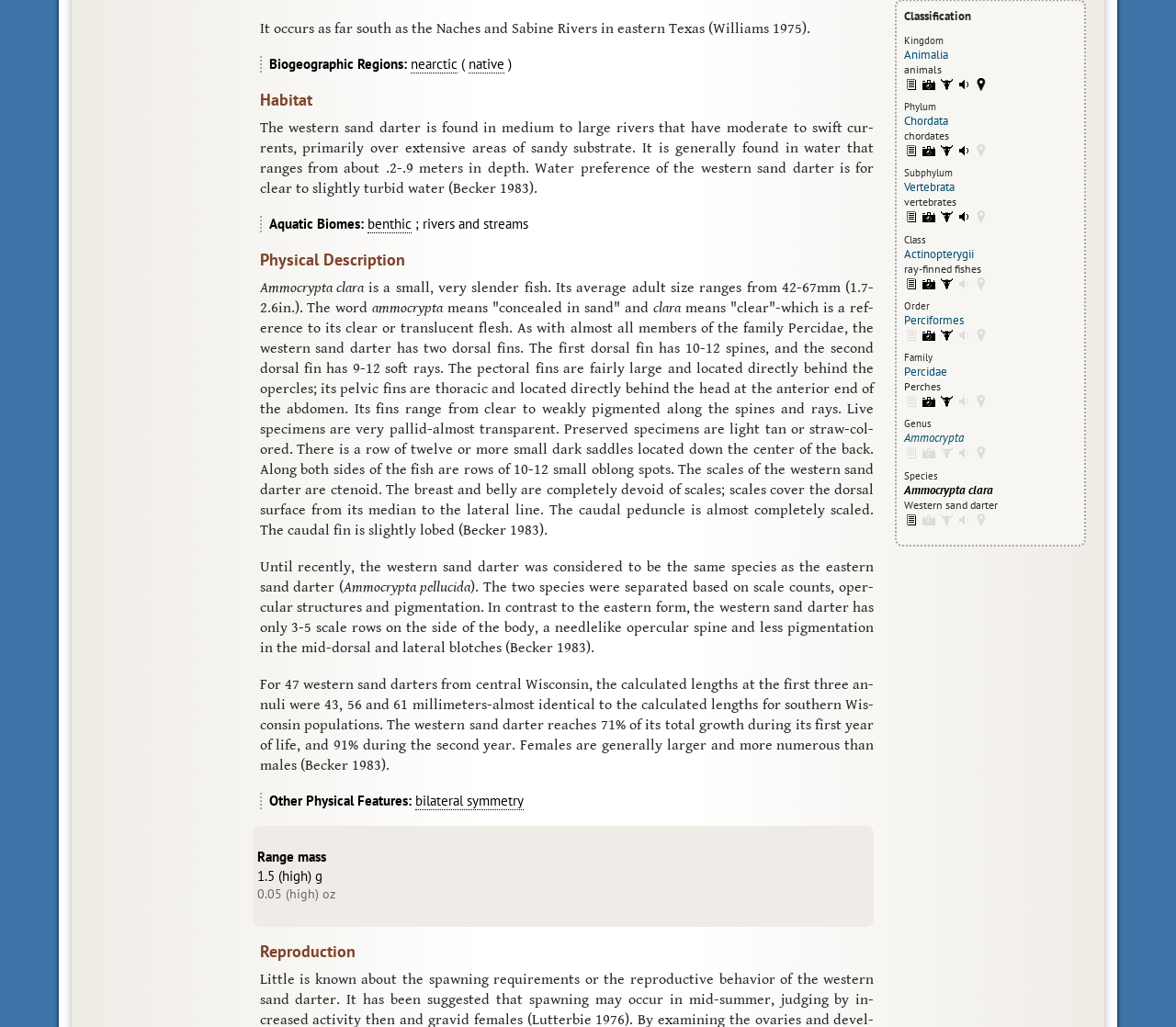Identify the bounding box for the given UI element using the description provided. Coordinates should be in the format (top-left x, top-left y, bottom-right x, bottom-right y) and must be between 0 and 1. Here is the description: bilateral symmetry

[0.353, 0.771, 0.445, 0.789]